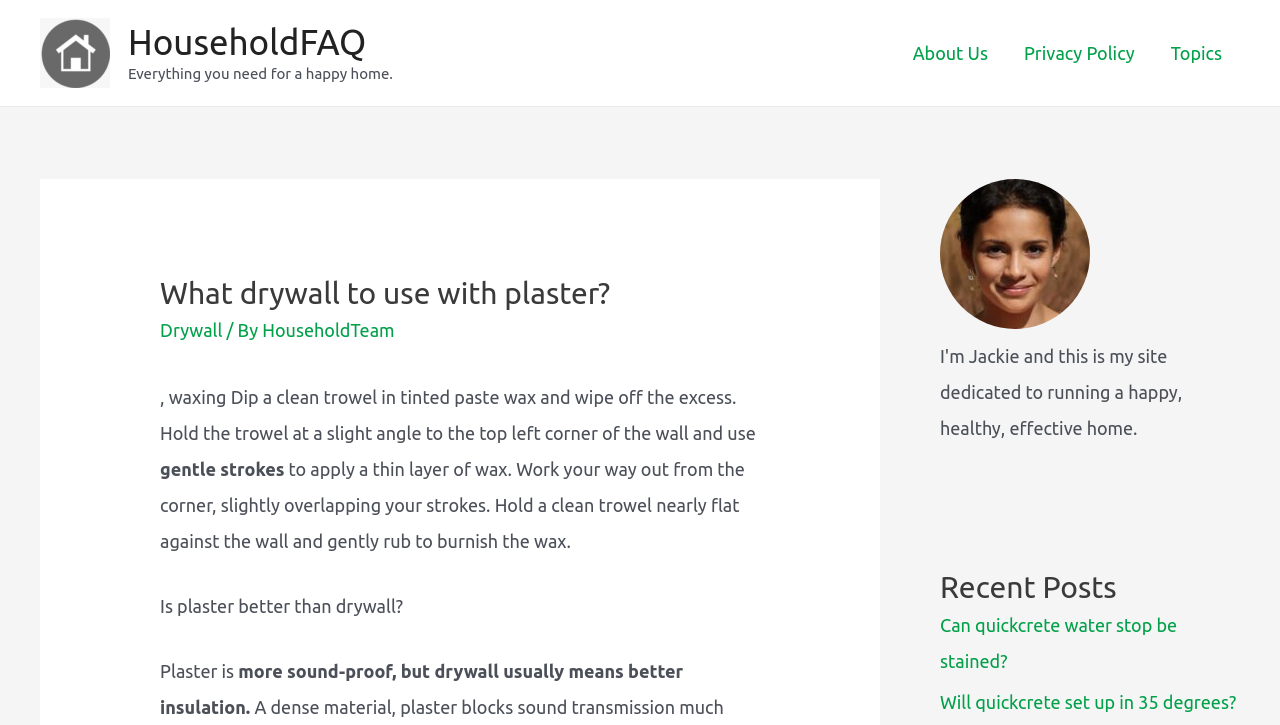Identify the bounding box for the UI element described as: "alt="HouseholdFAQ"". Ensure the coordinates are four float numbers between 0 and 1, formatted as [left, top, right, bottom].

[0.031, 0.056, 0.086, 0.084]